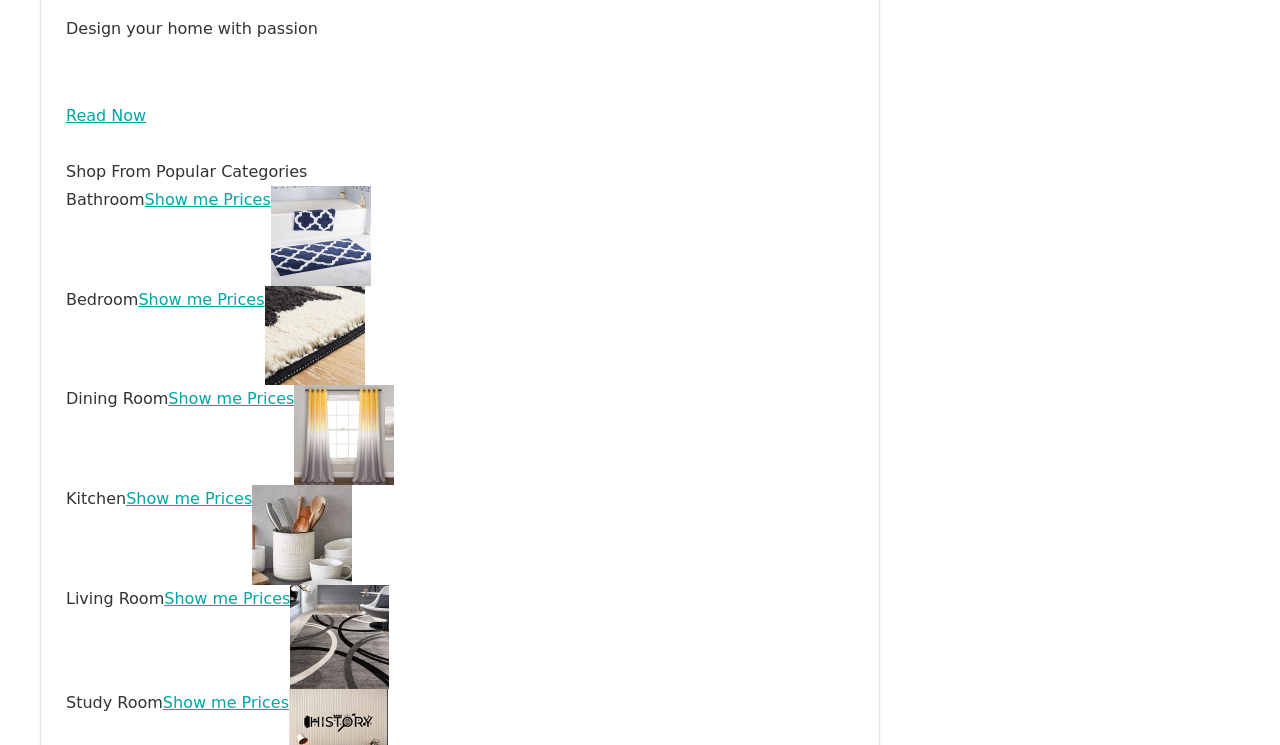Could you determine the bounding box coordinates of the clickable element to complete the instruction: "Check kitchen designs"? Provide the coordinates as four float numbers between 0 and 1, i.e., [left, top, right, bottom].

[0.197, 0.656, 0.275, 0.682]